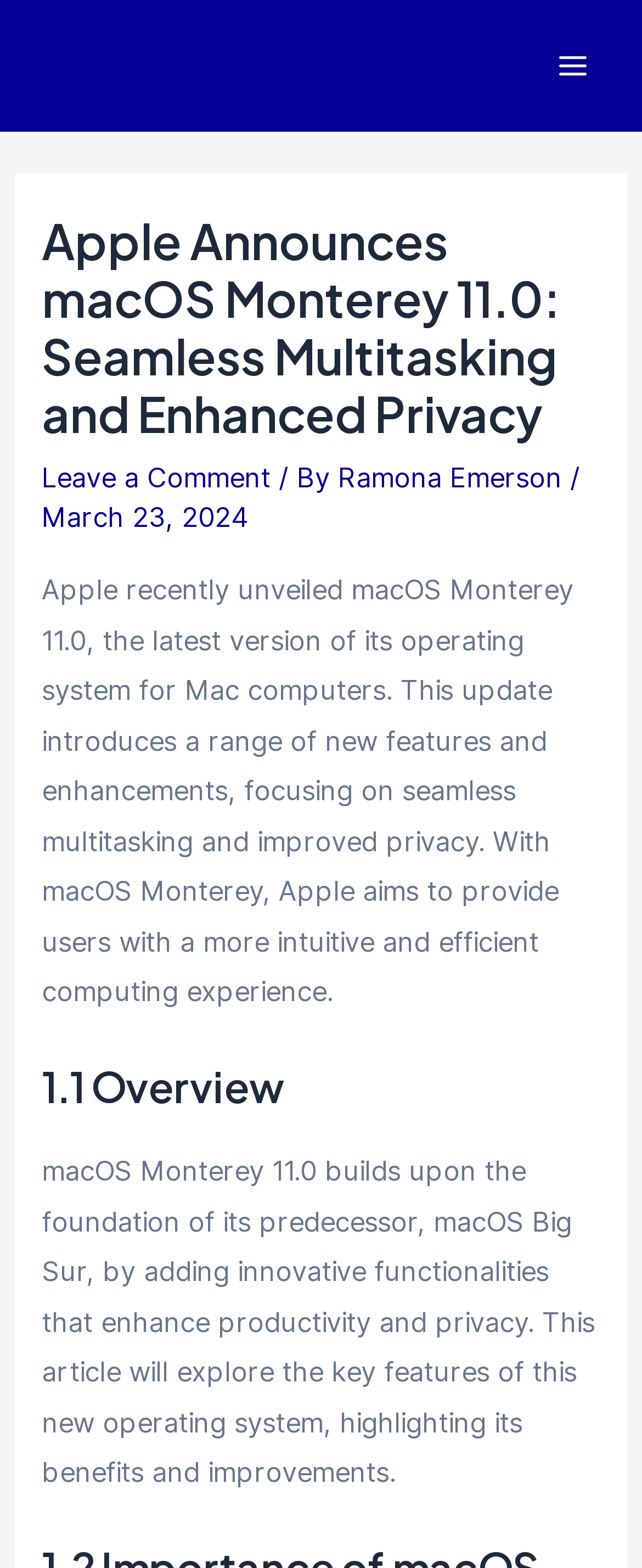What is the main topic of this article?
Please use the image to provide a one-word or short phrase answer.

macOS Monterey 11.0